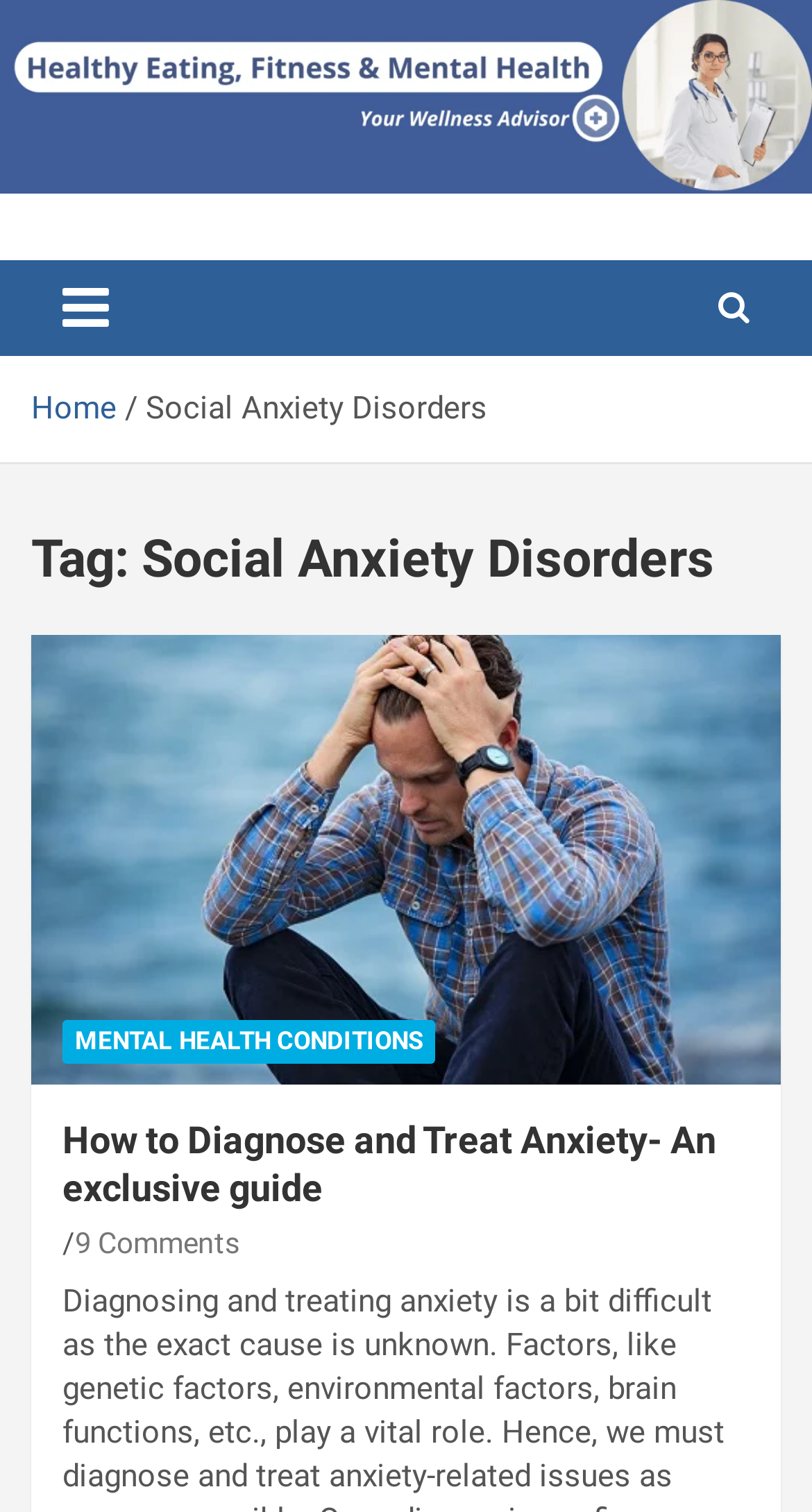What is the category of the webpage?
Please provide a full and detailed response to the question.

I found the answer by looking at the link element with the text 'MENTAL HEALTH CONDITIONS' which is located in the middle of the webpage, indicating the category of the webpage.